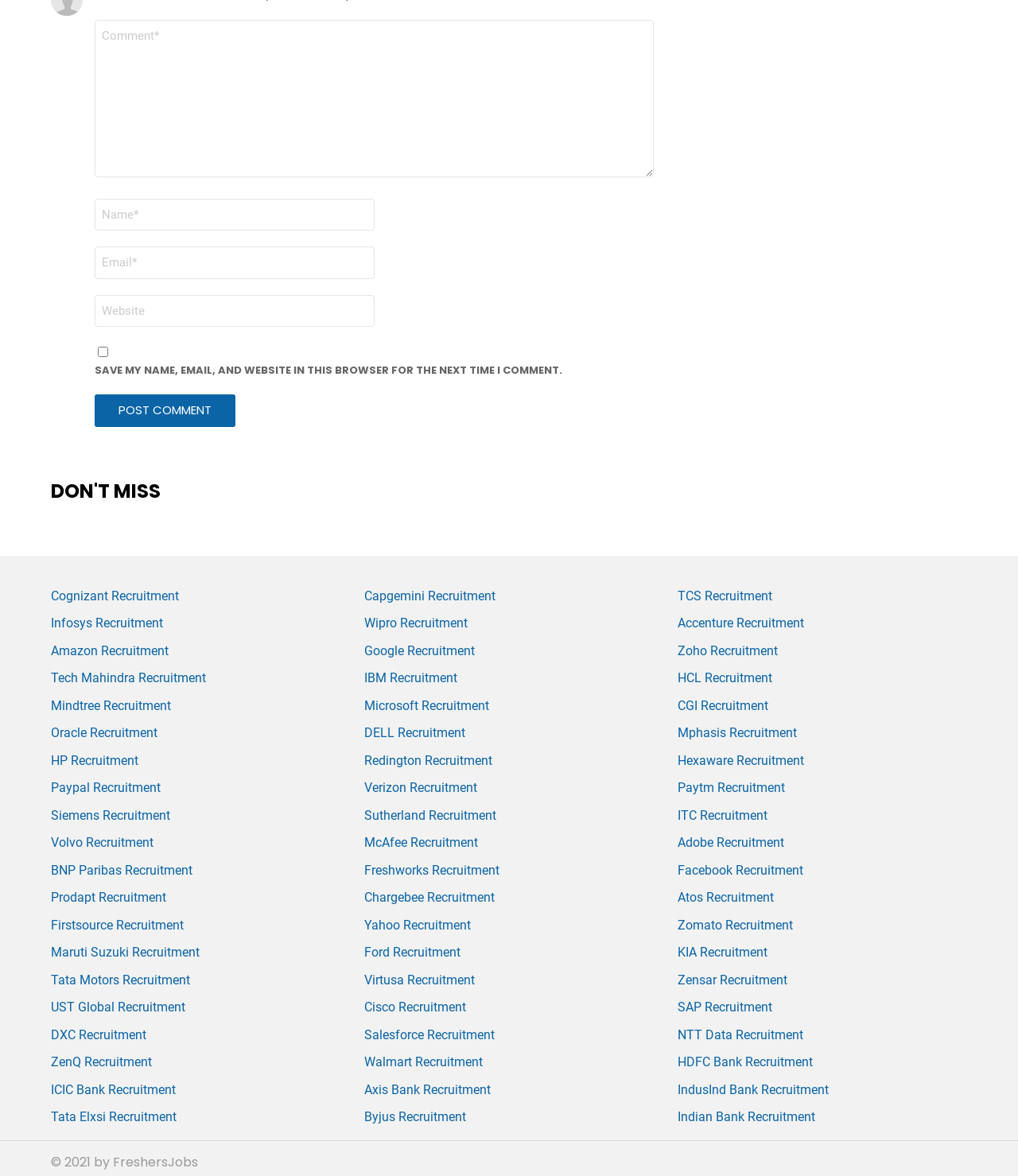Find the bounding box coordinates of the element's region that should be clicked in order to follow the given instruction: "Type your name". The coordinates should consist of four float numbers between 0 and 1, i.e., [left, top, right, bottom].

[0.093, 0.169, 0.368, 0.196]